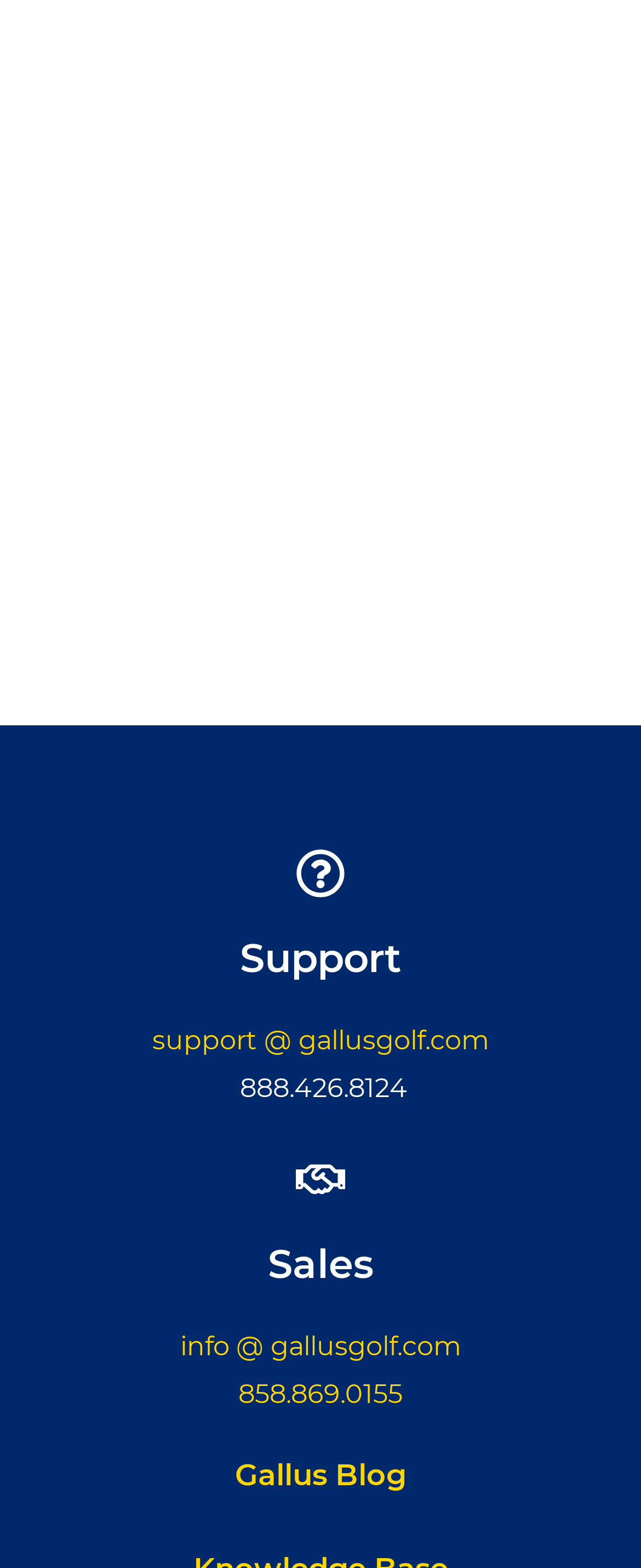Find the bounding box coordinates of the UI element according to this description: "Details On Push Notifications".

[0.038, 0.216, 0.962, 0.295]